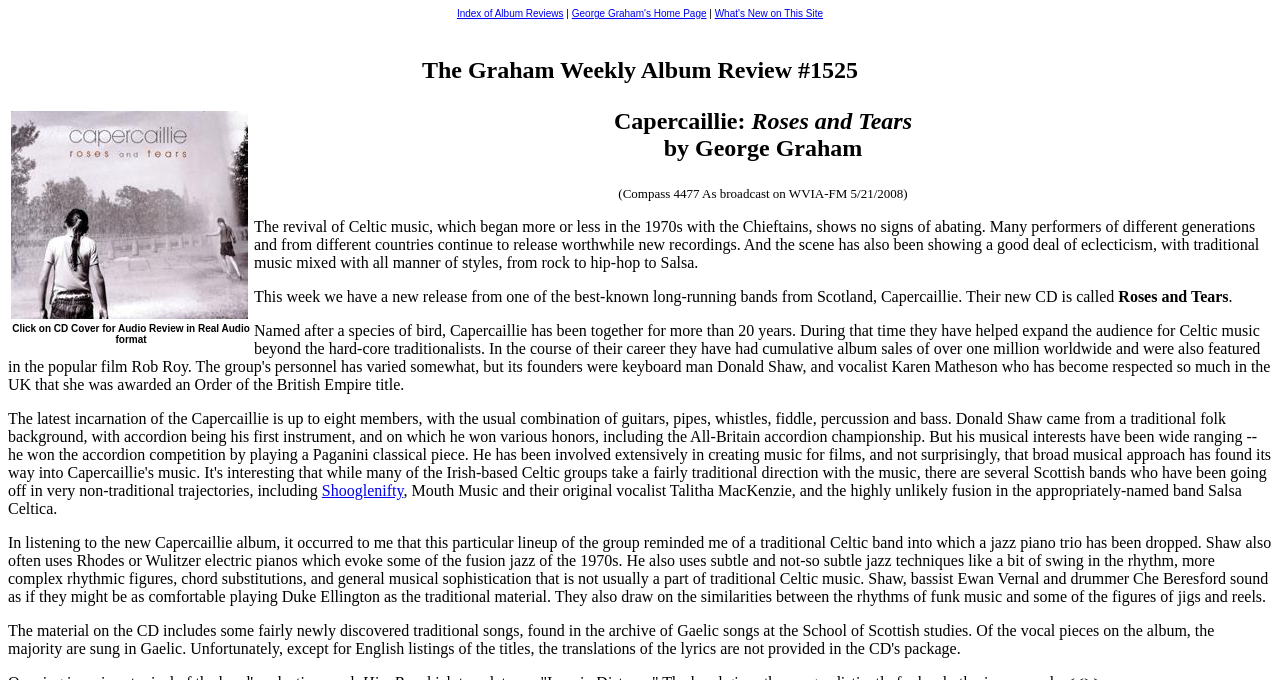Reply to the question below using a single word or brief phrase:
Who is the author of the album review?

George Graham